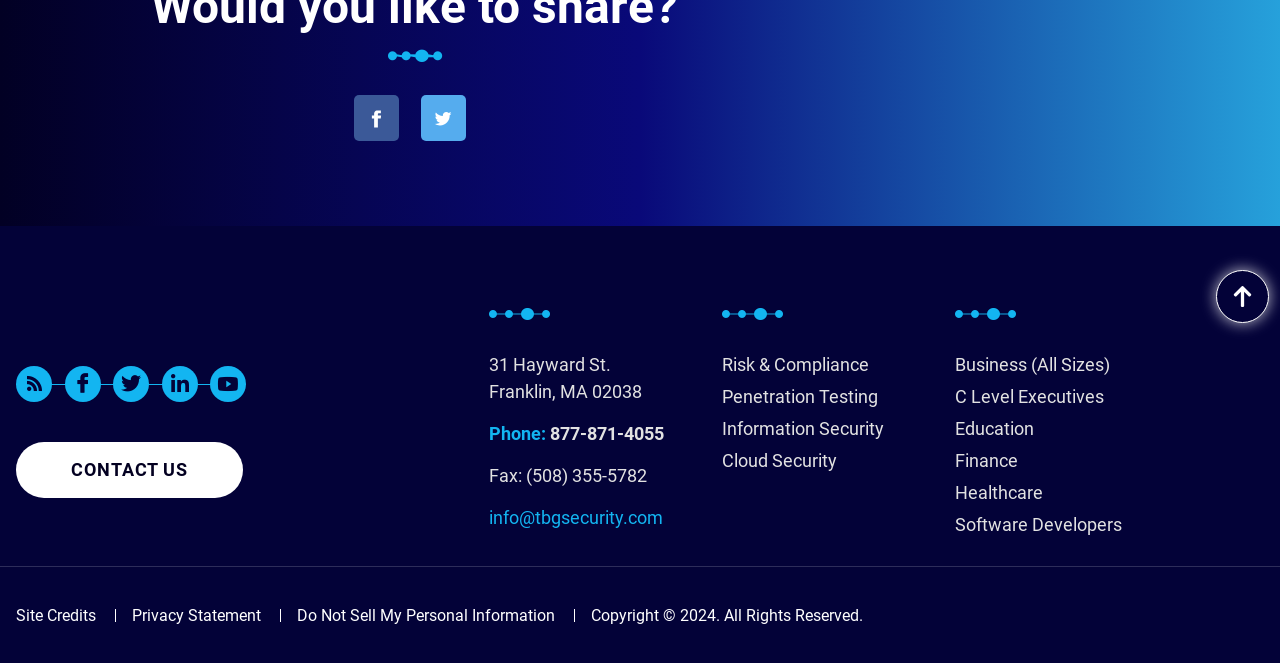Based on the element description: "Healthcare", identify the UI element and provide its bounding box coordinates. Use four float numbers between 0 and 1, [left, top, right, bottom].

[0.746, 0.722, 0.928, 0.77]